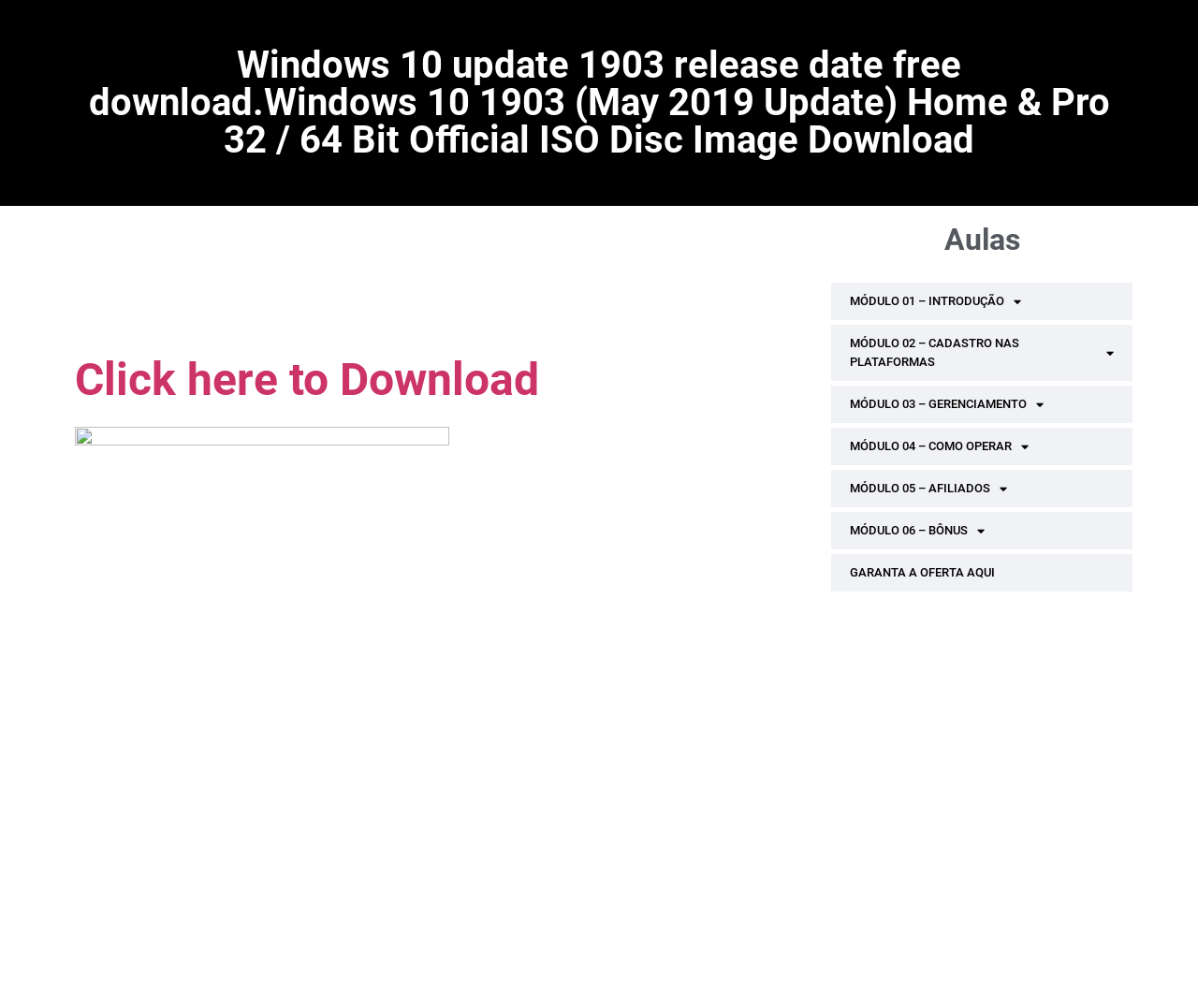Answer the following in one word or a short phrase: 
Are there any images on this webpage?

Yes